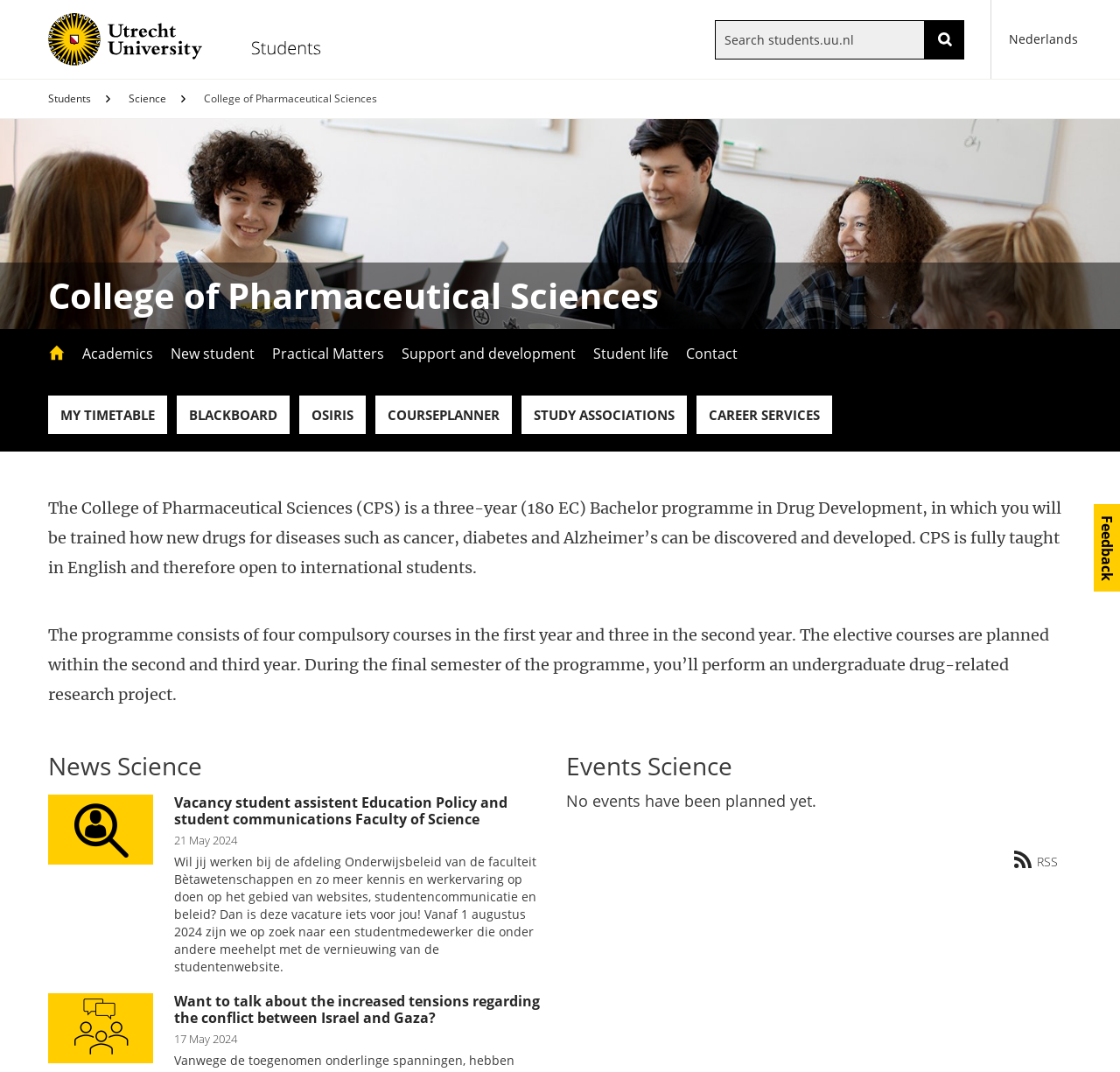Identify the bounding box coordinates of the element to click to follow this instruction: 'View MY TIMETABLE'. Ensure the coordinates are four float values between 0 and 1, provided as [left, top, right, bottom].

[0.043, 0.369, 0.149, 0.405]